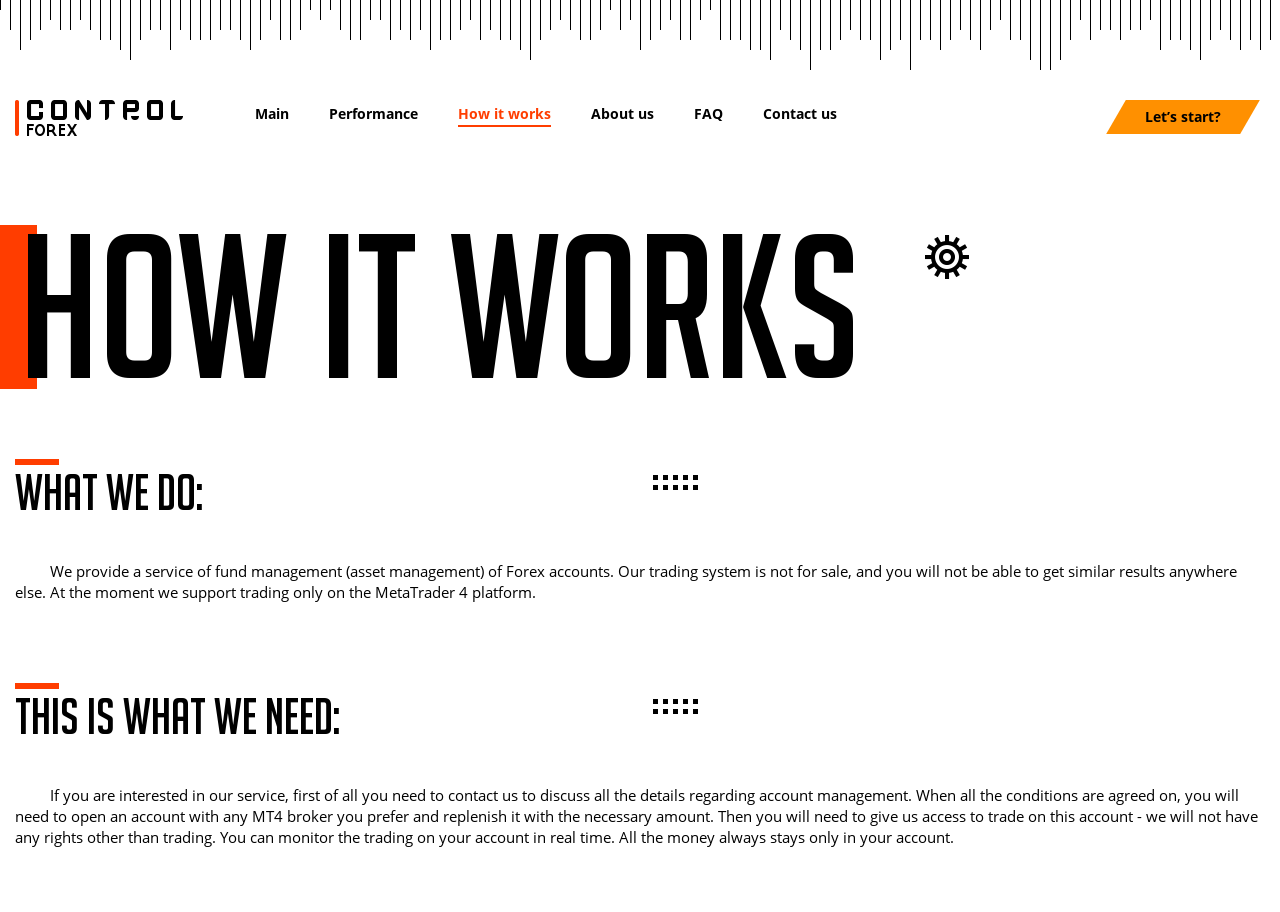Identify the bounding box coordinates for the element you need to click to achieve the following task: "Click on the 'ControlForex' link". The coordinates must be four float values ranging from 0 to 1, formatted as [left, top, right, bottom].

[0.012, 0.11, 0.143, 0.149]